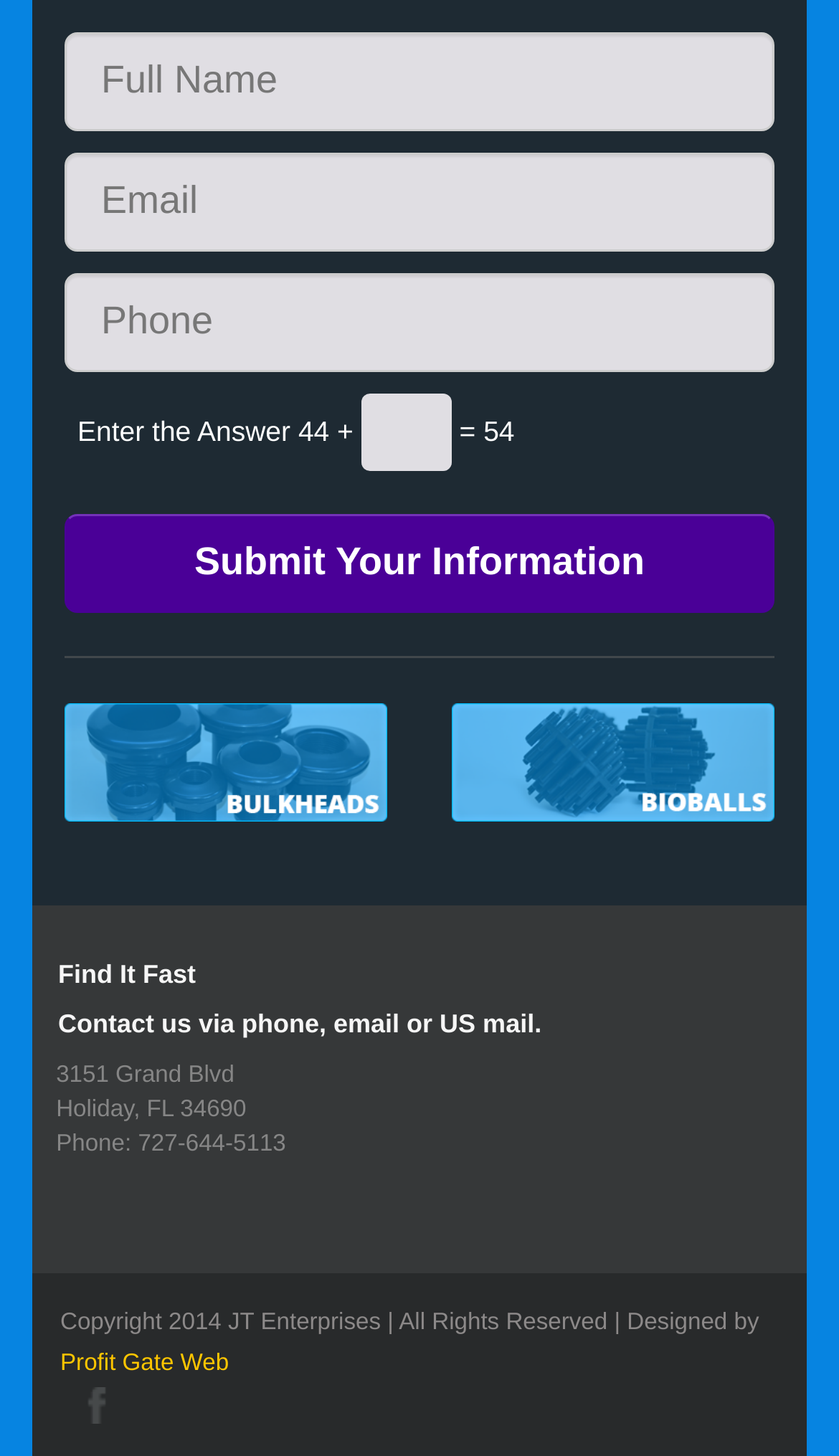Please answer the following question as detailed as possible based on the image: 
What is the title of the second heading?

The second heading is located below the 'Find It Fast' heading and has the title 'Contact us via phone, email or US mail.'. This heading is likely introducing the contact information section of the webpage.